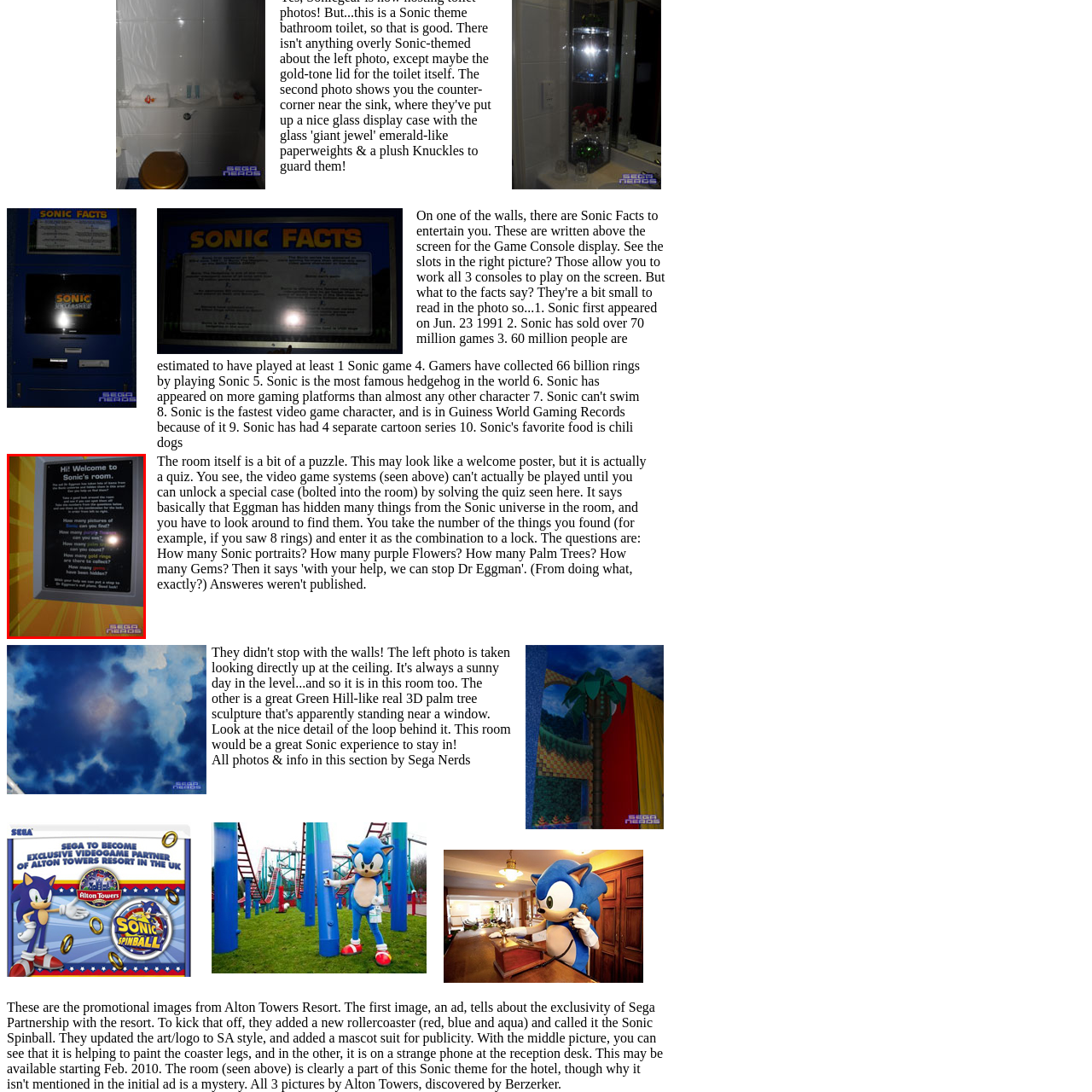Look at the image enclosed within the red outline and answer the question with a single word or phrase:
What is the theme of the room where the poster is located?

Sonic the Hedgehog